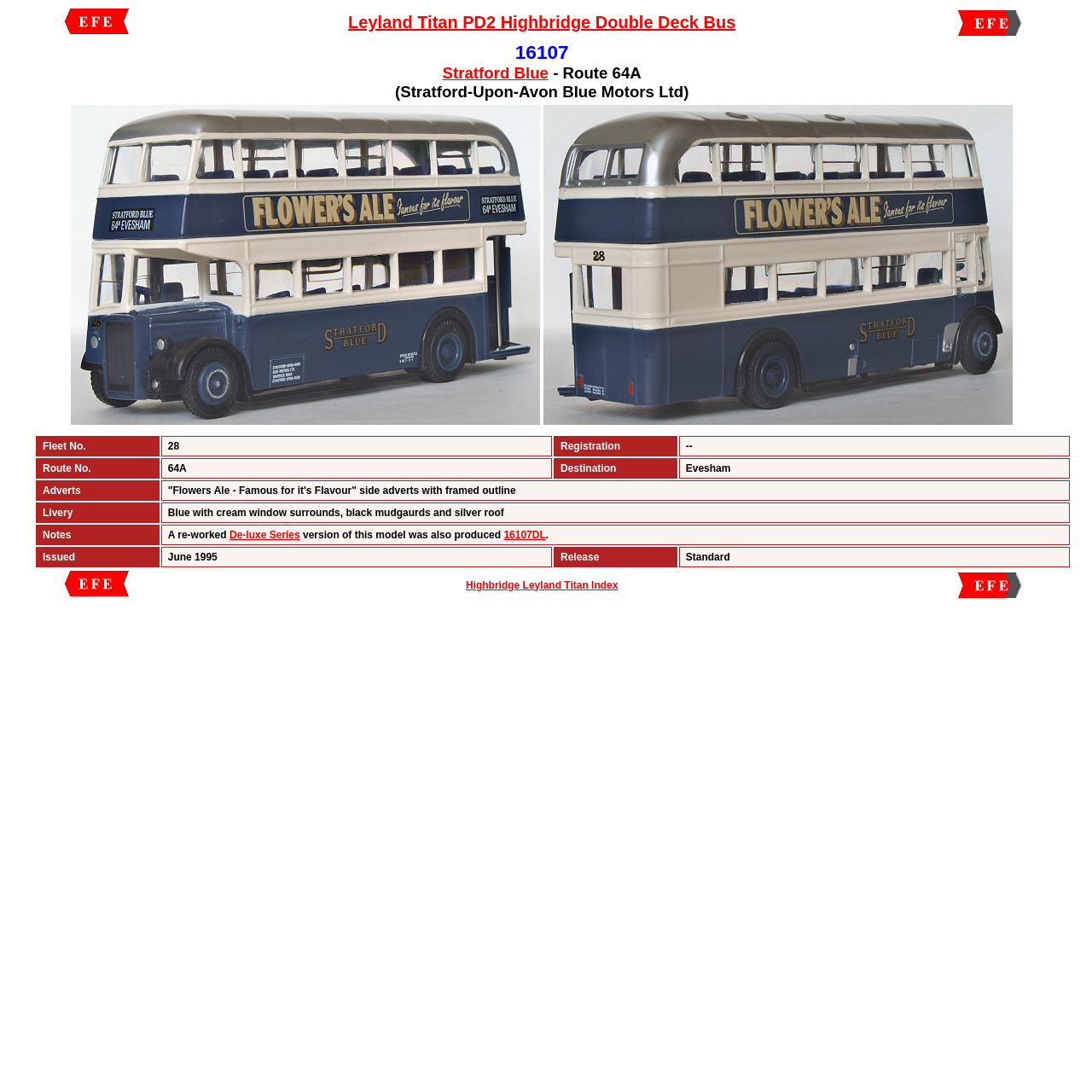Given the element description: "16107DL", predict the bounding box coordinates of this UI element. The coordinates must be four float numbers between 0 and 1, given as [left, top, right, bottom].

[0.461, 0.484, 0.5, 0.495]